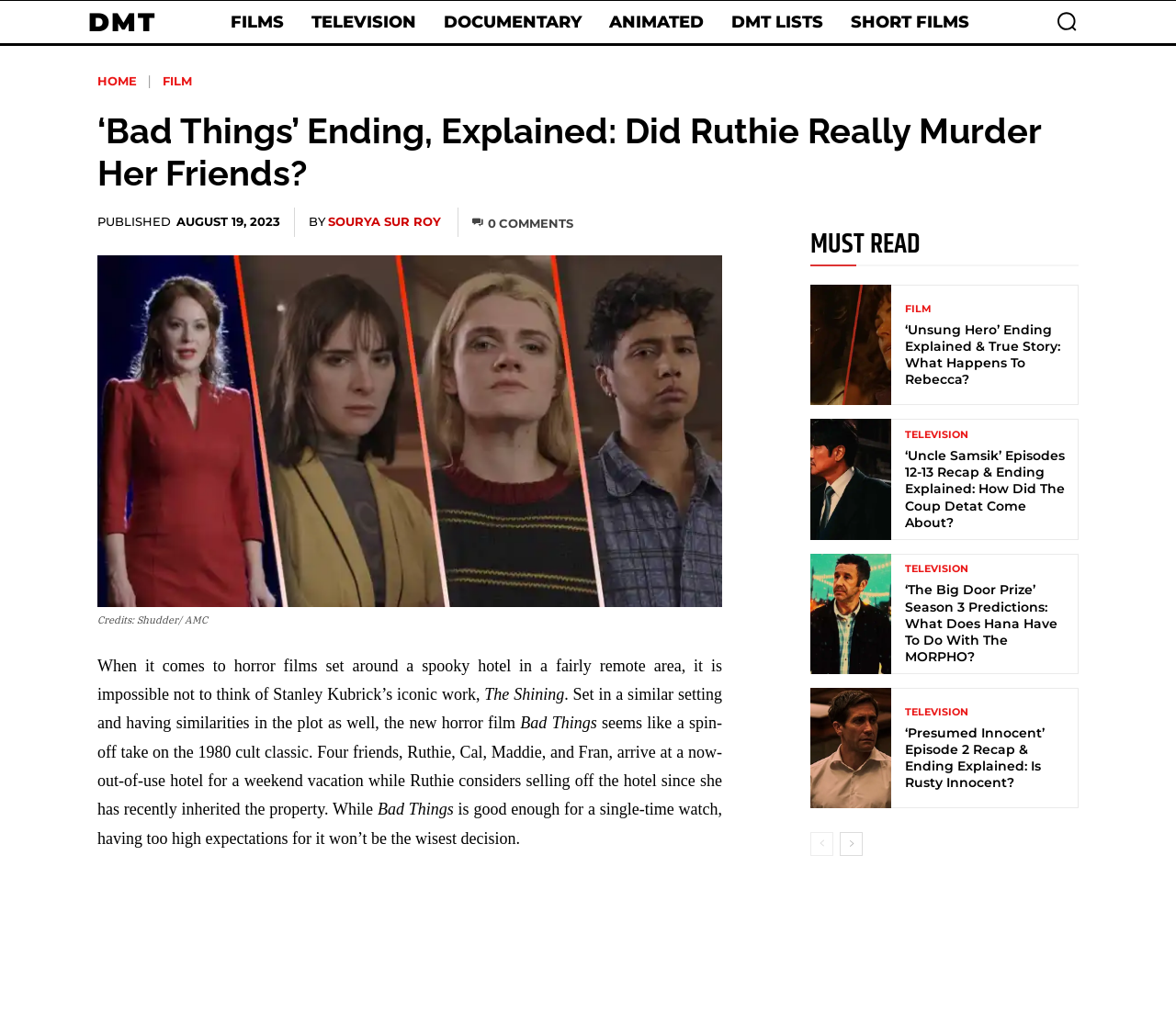Please give a succinct answer to the question in one word or phrase:
What is the name of the horror film being discussed?

Bad Things